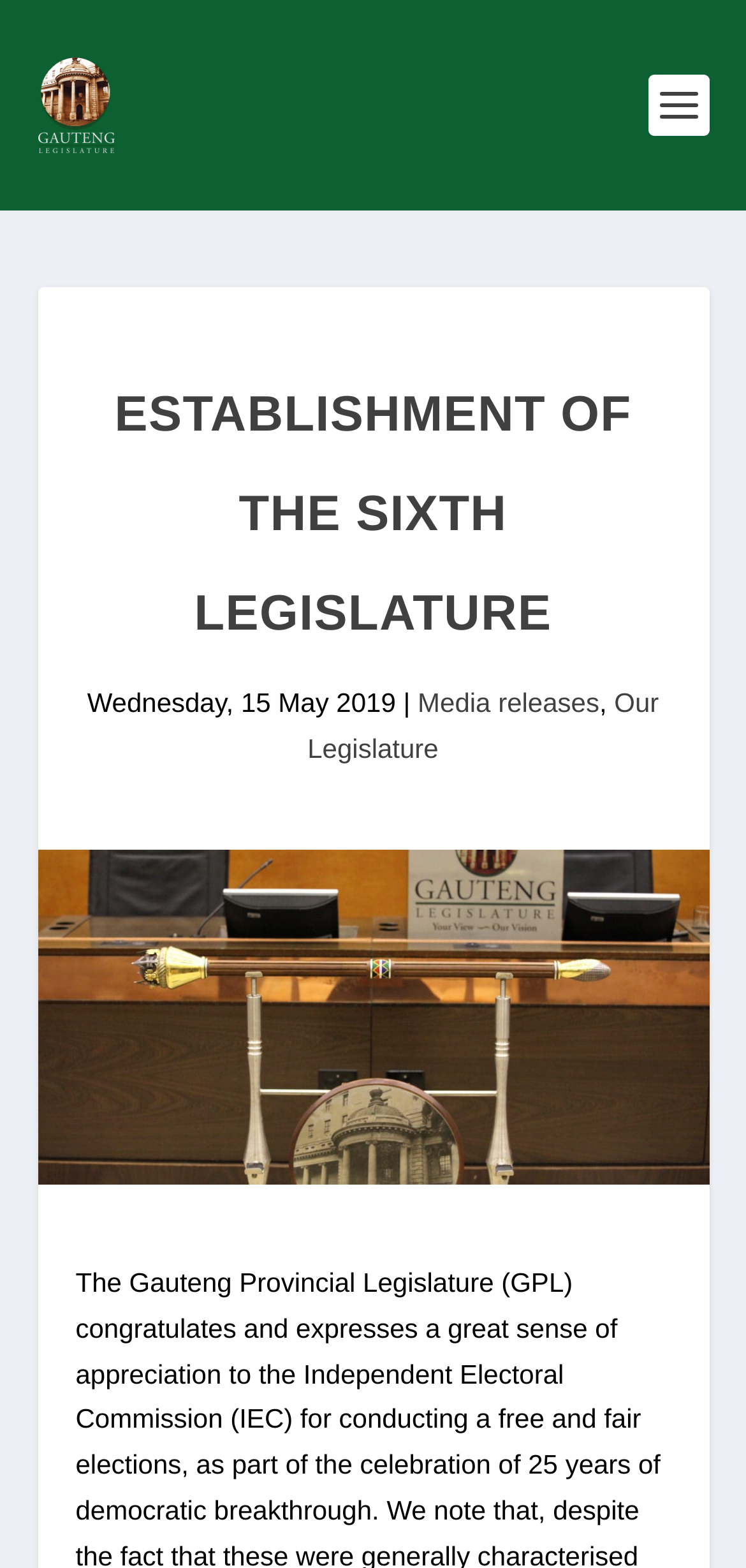Give a one-word or short phrase answer to the question: 
What is the date of the media release?

Wednesday, 15 May 2019